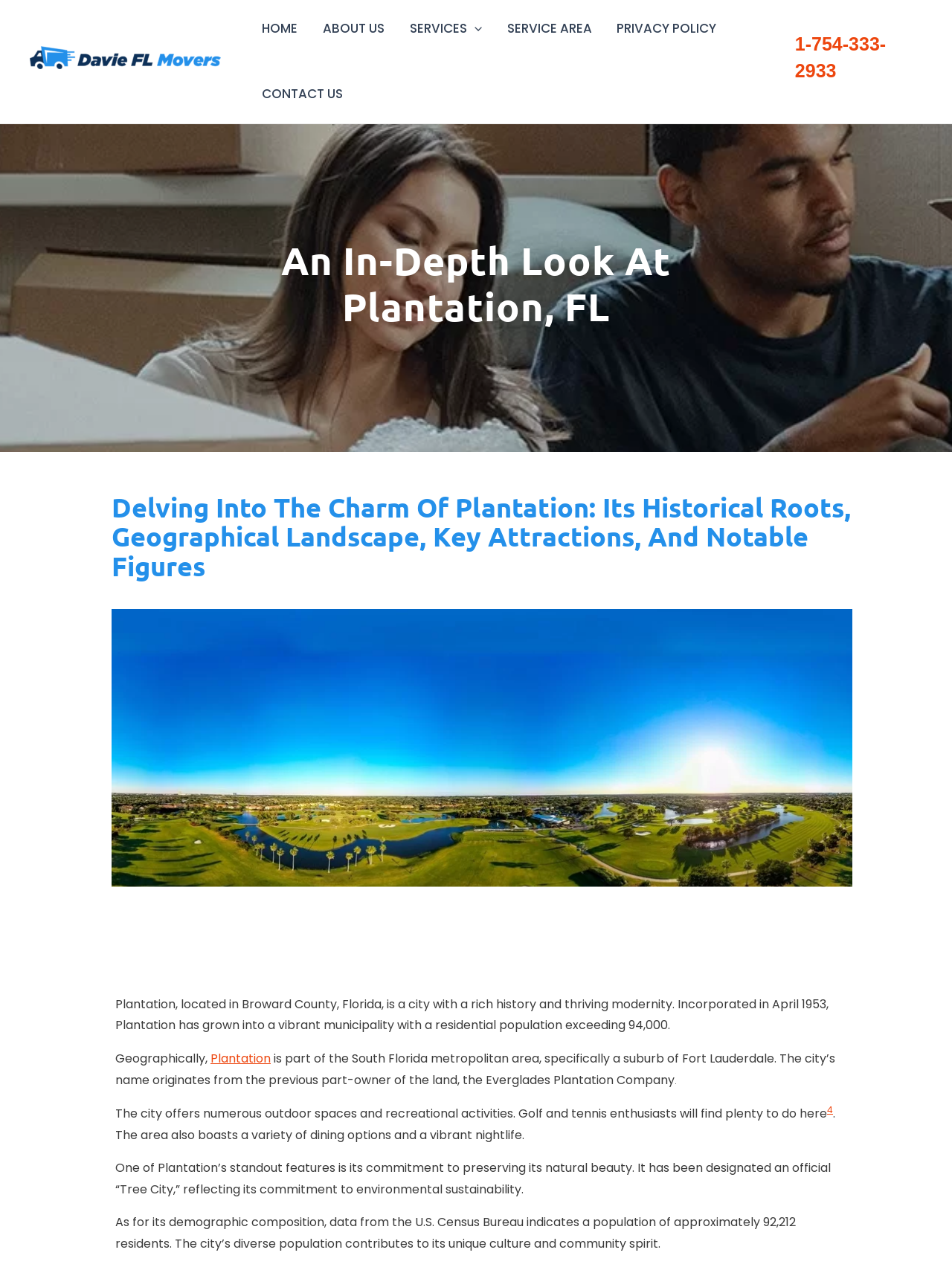Determine the heading of the webpage and extract its text content.

An In-Depth Look At Plantation, FL